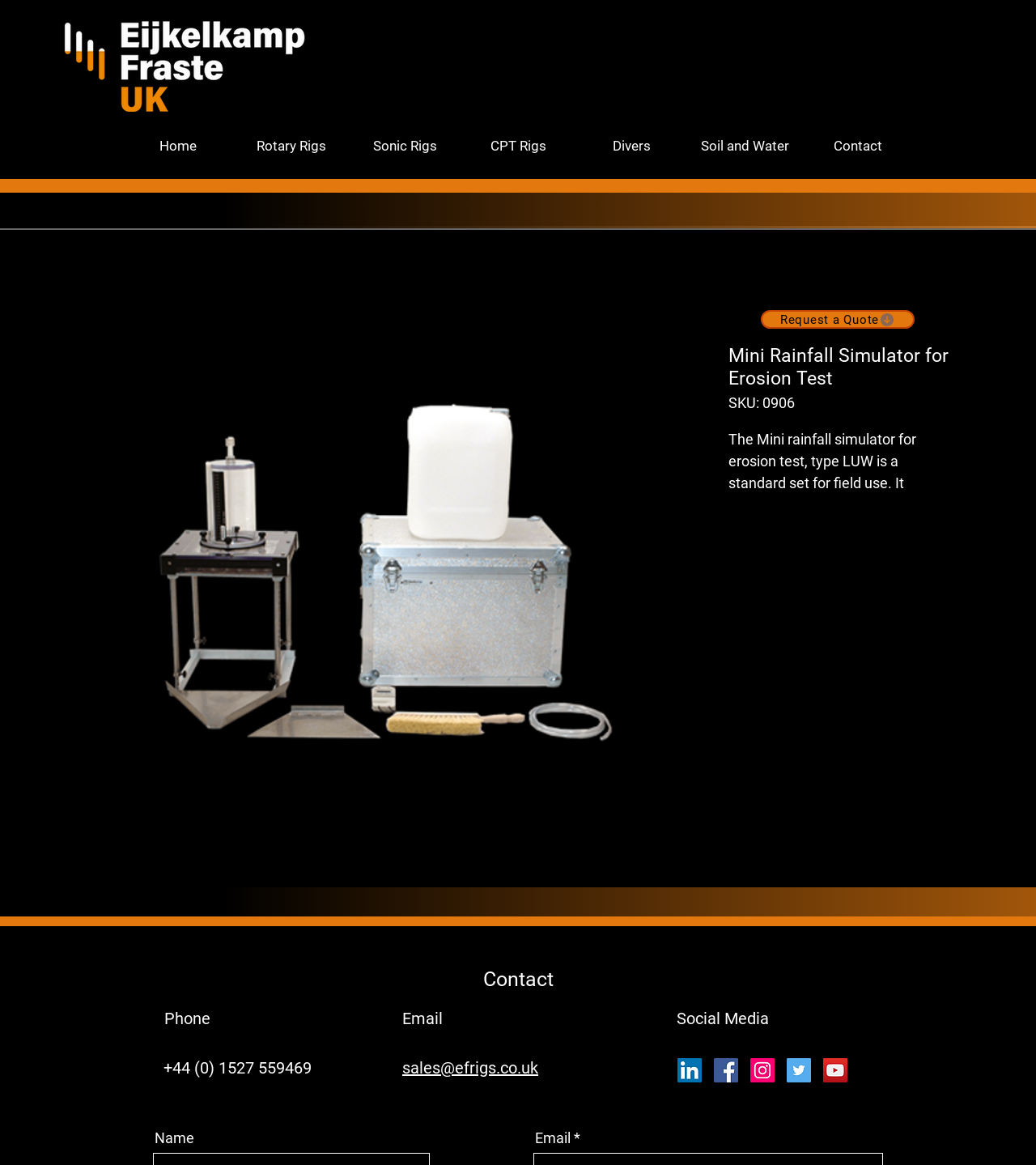Create a detailed description of the webpage's content and layout.

The webpage is about the "Mini Rainfall Simulator for Erosion Test, type LUW", a standard set for field use. At the top, there is a navigation bar with 7 links: "Home", "Rotary Rigs", "Sonic Rigs", "CPT Rigs", "Divers", "Soil and Water", and "Contact". 

Below the navigation bar, there is a main section that takes up most of the page. On the left side of this section, there is an image of the Mini Rainfall Simulator. To the right of the image, there is a heading with the product name, followed by a brief description of the product, including its features and uses. 

Below the product description, there are three bullet points highlighting the benefits of the product, including its small weight, long-lasting calibrated glass nozzles, and ability to supply rain storm for comparative research. 

Further down, there is a section with a heading "Description" that provides more information about the product and its uses. Below this section, there is another section with a heading "Method" that discusses the measurement of sensitivity to erosion.

On the right side of the page, there is a "Request a Quote" link. At the bottom of the page, there is a "Contact" section with the company's phone number, email address, and social media links. The social media links include LinkedIn, Facebook, Instagram, Twitter, and YouTube.